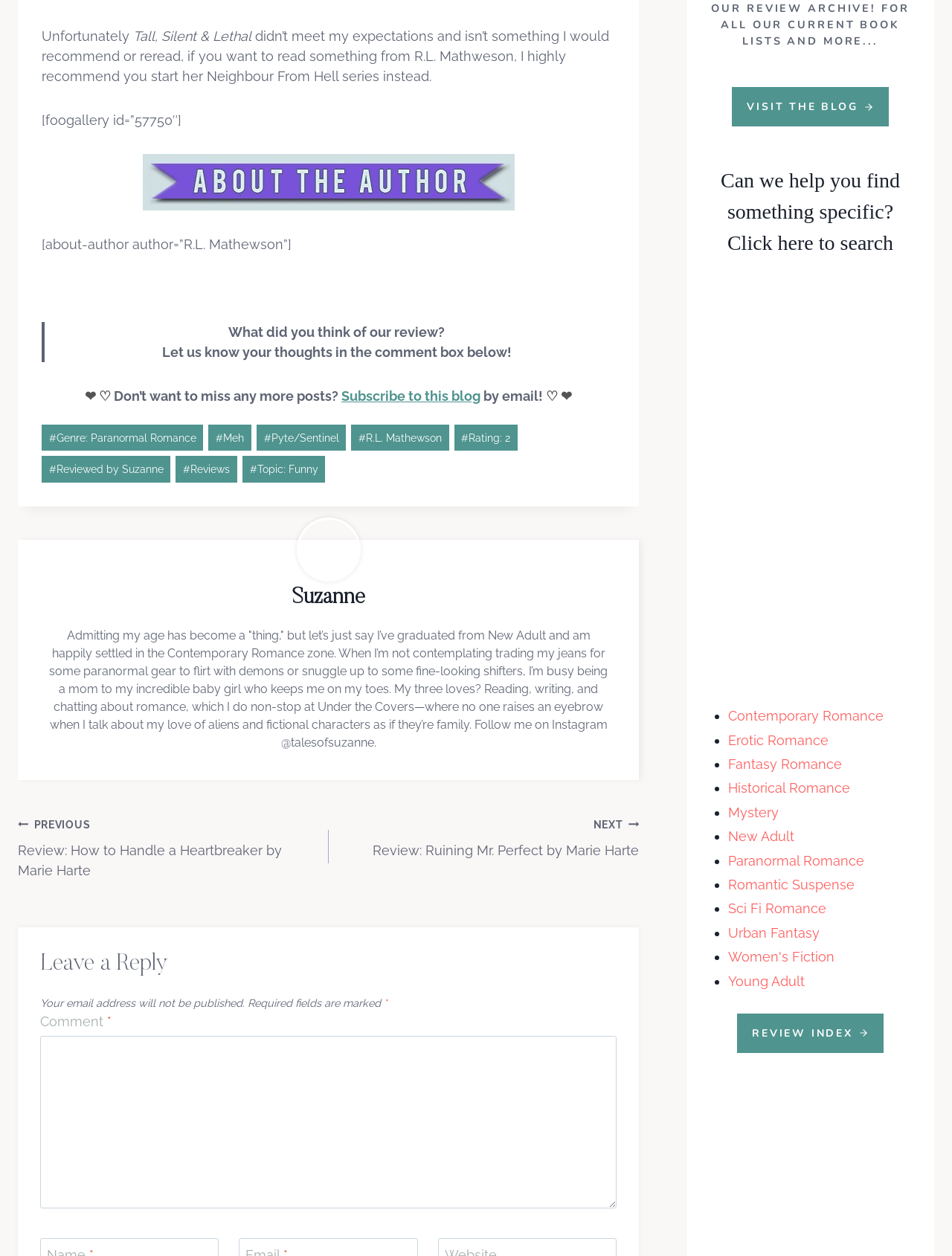Provide the bounding box coordinates of the UI element this sentence describes: "Sci Fi Romance".

[0.765, 0.717, 0.868, 0.73]